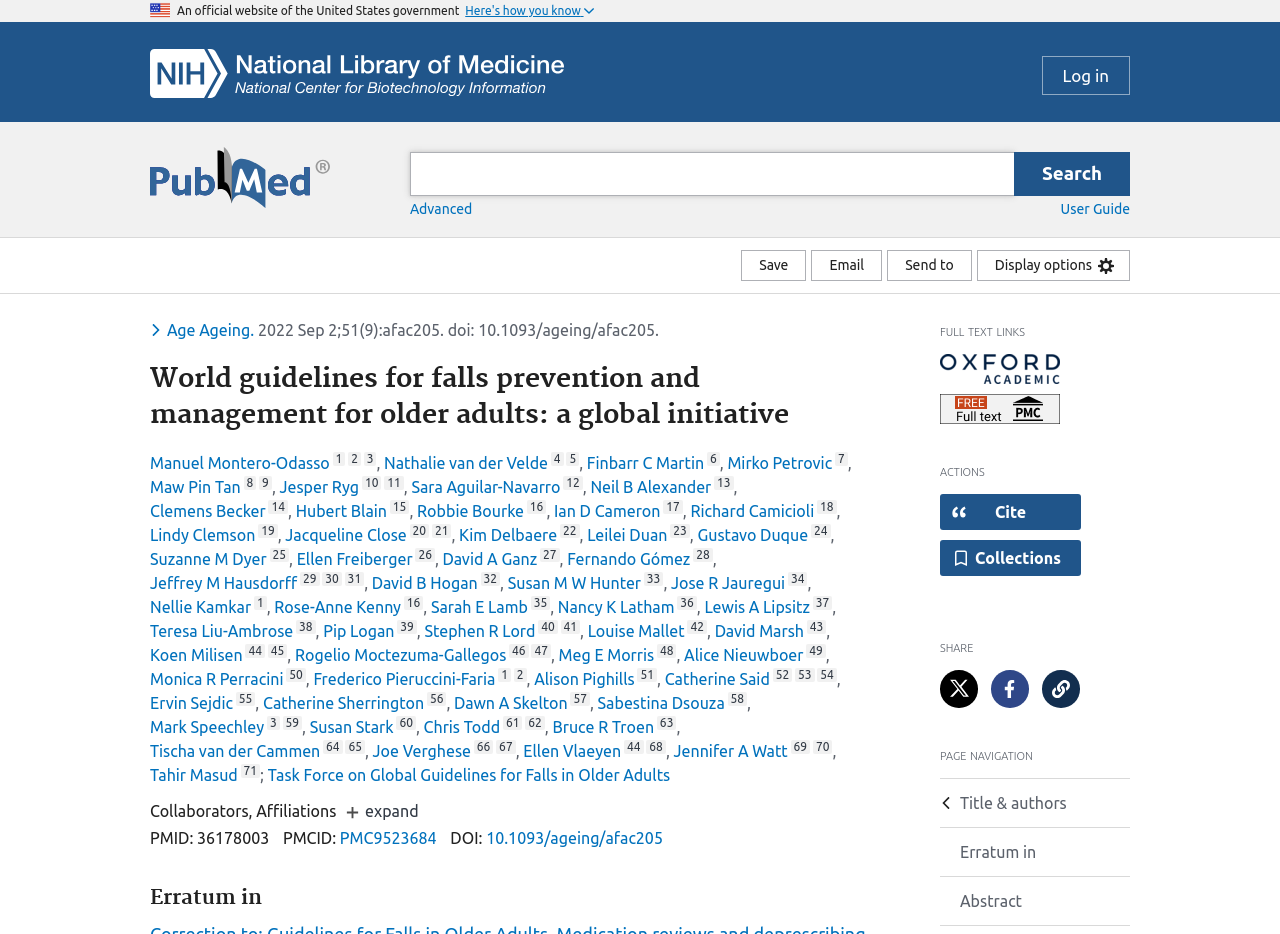Extract the bounding box for the UI element that matches this description: "LIFESTYLE".

None